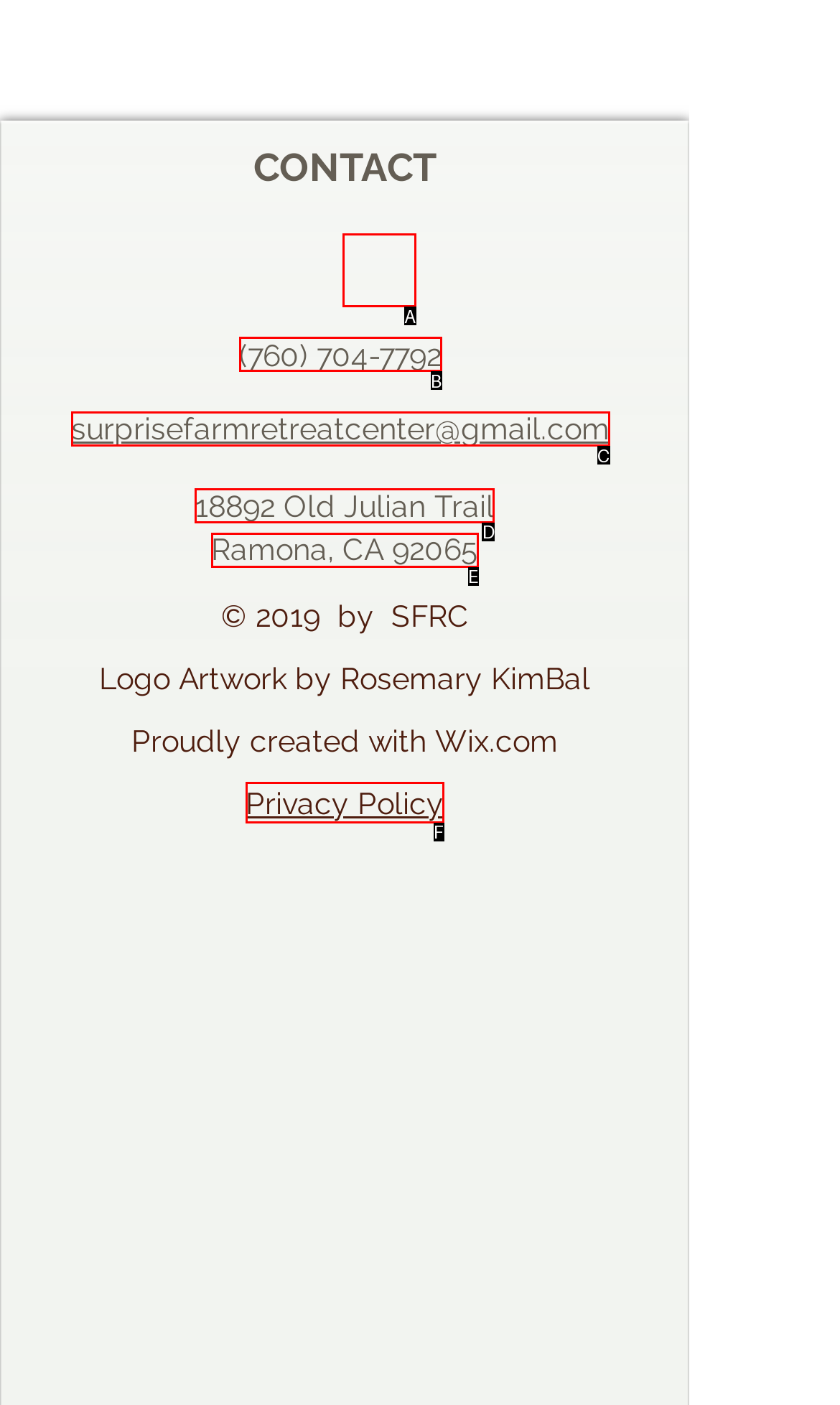From the given options, choose the HTML element that aligns with the description: Privacy Policy. Respond with the letter of the selected element.

F